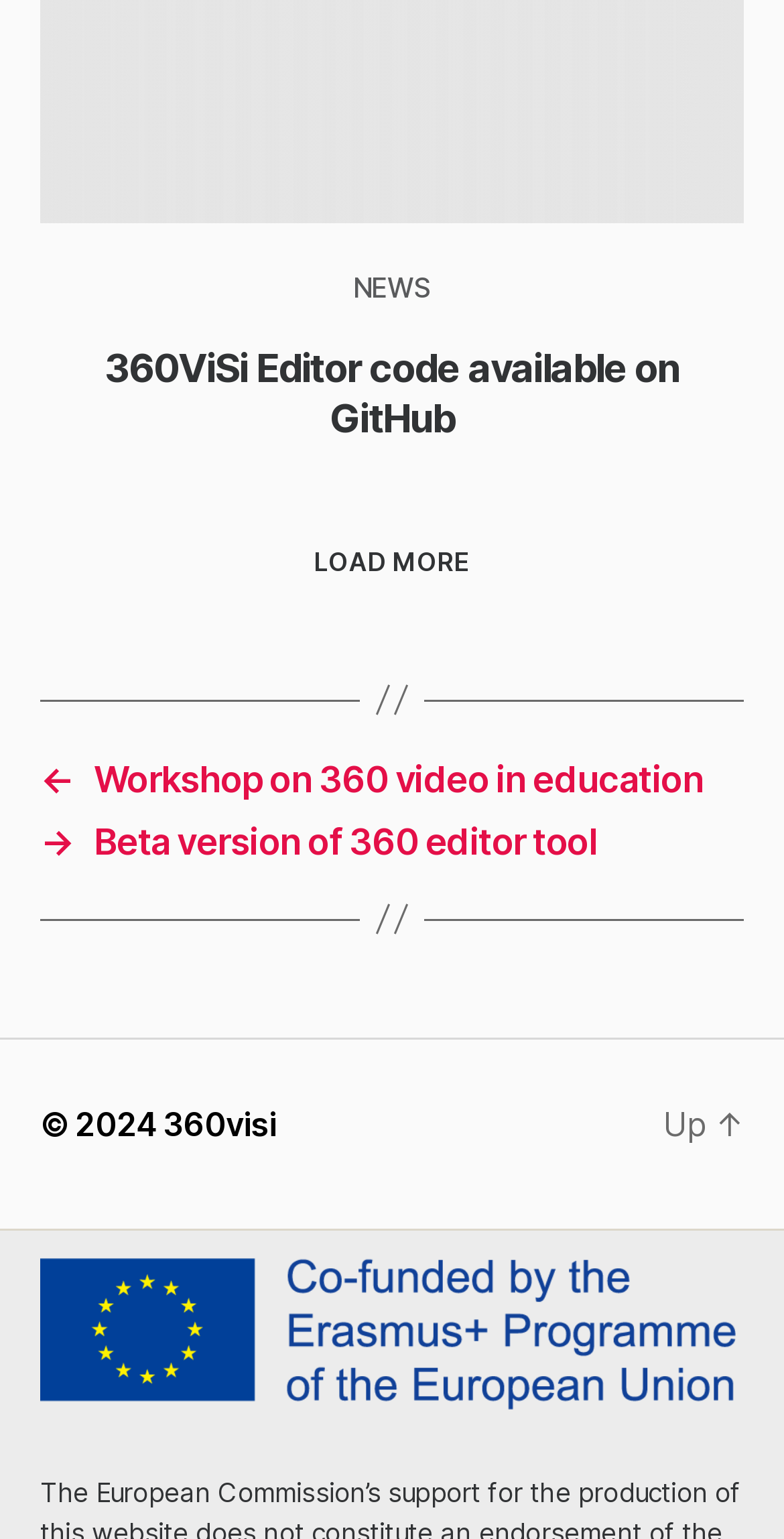Utilize the details in the image to give a detailed response to the question: What is the text of the LOAD MORE link?

The LOAD MORE link is a standalone link element with the text 'LOAD MORE'. It is not a child of any other element.